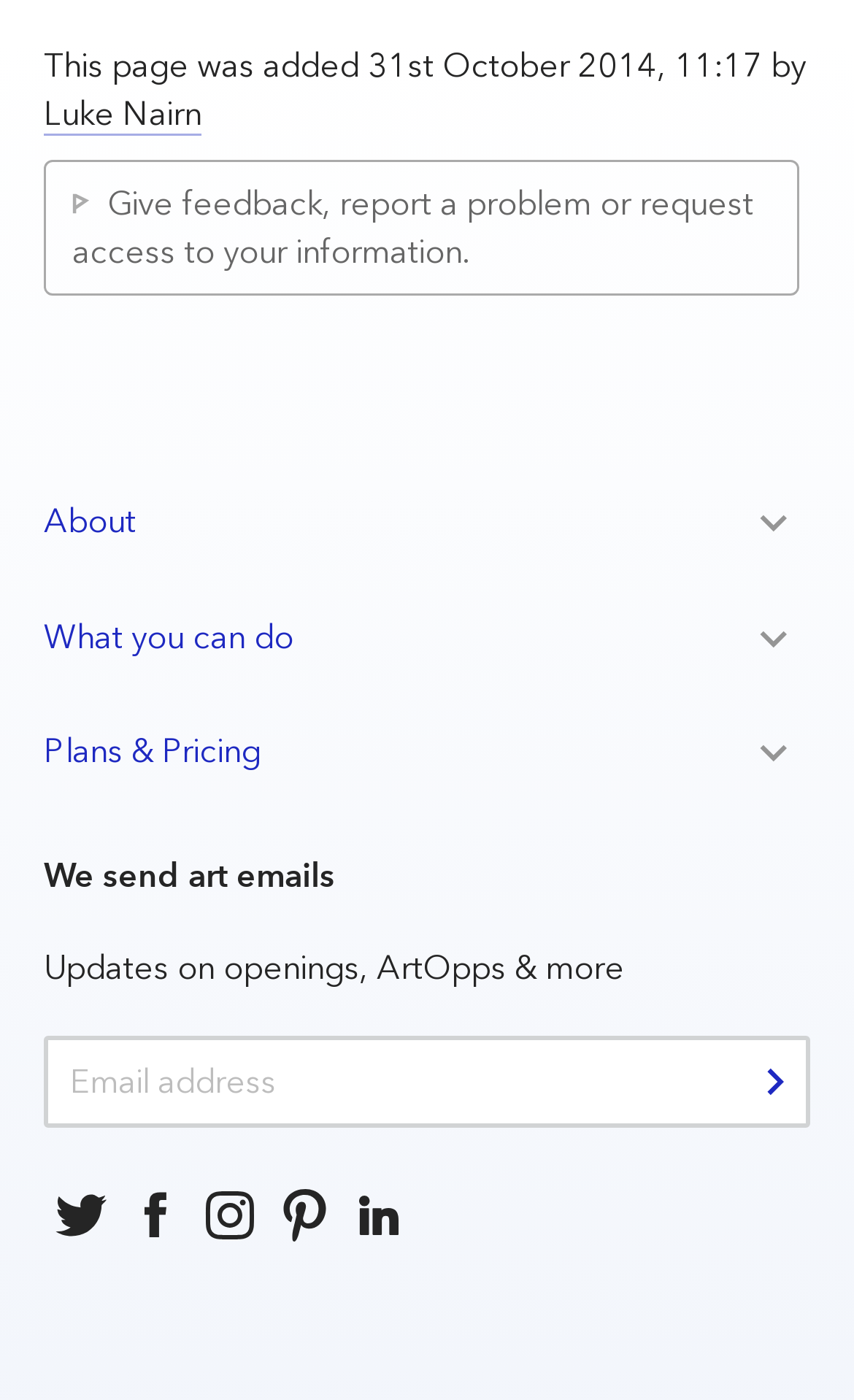Locate the bounding box coordinates of the clickable area needed to fulfill the instruction: "Toggle 'About' section".

[0.051, 0.335, 0.949, 0.413]